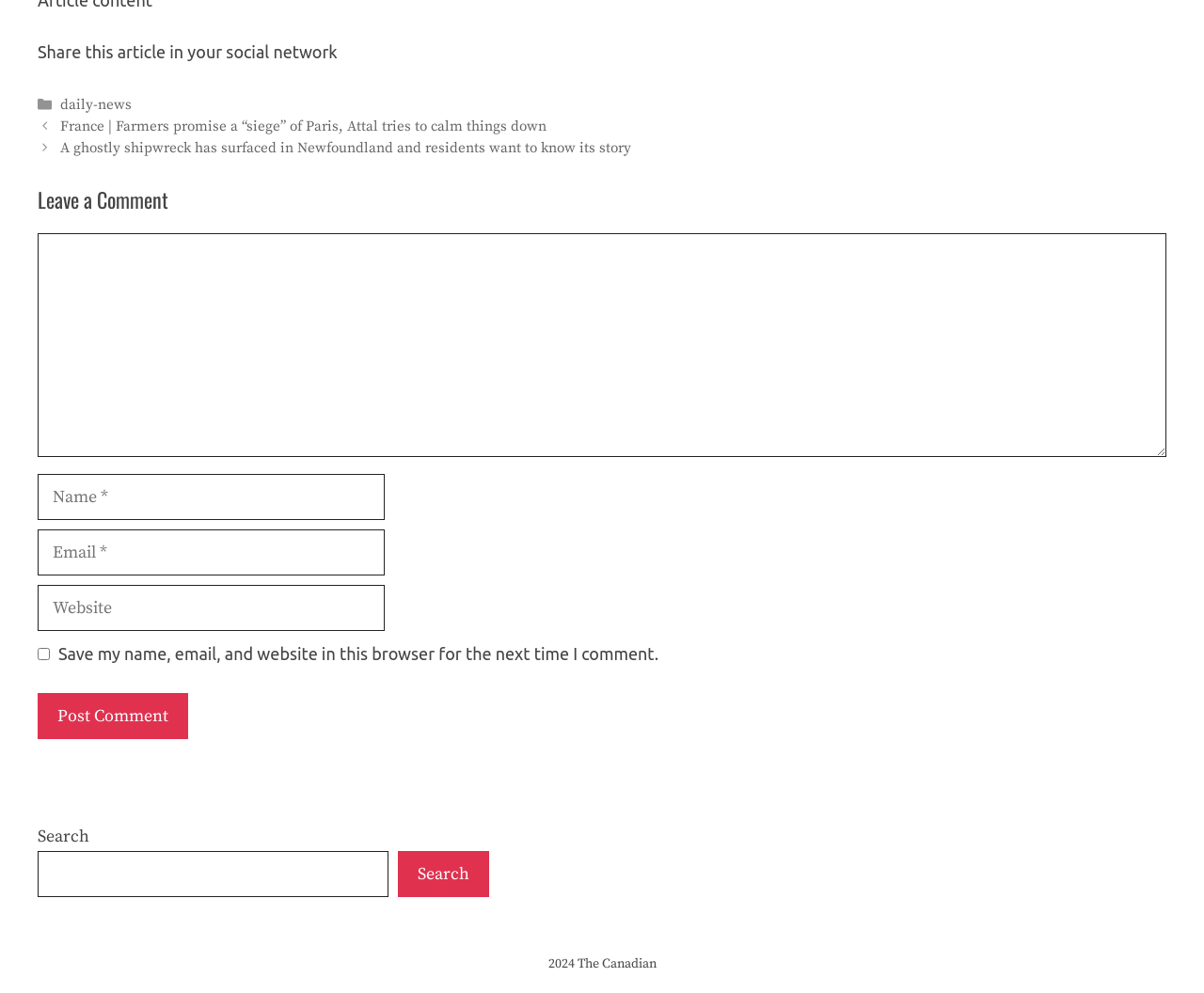Give a concise answer using one word or a phrase to the following question:
What is the purpose of the textbox at the top?

Leave a comment